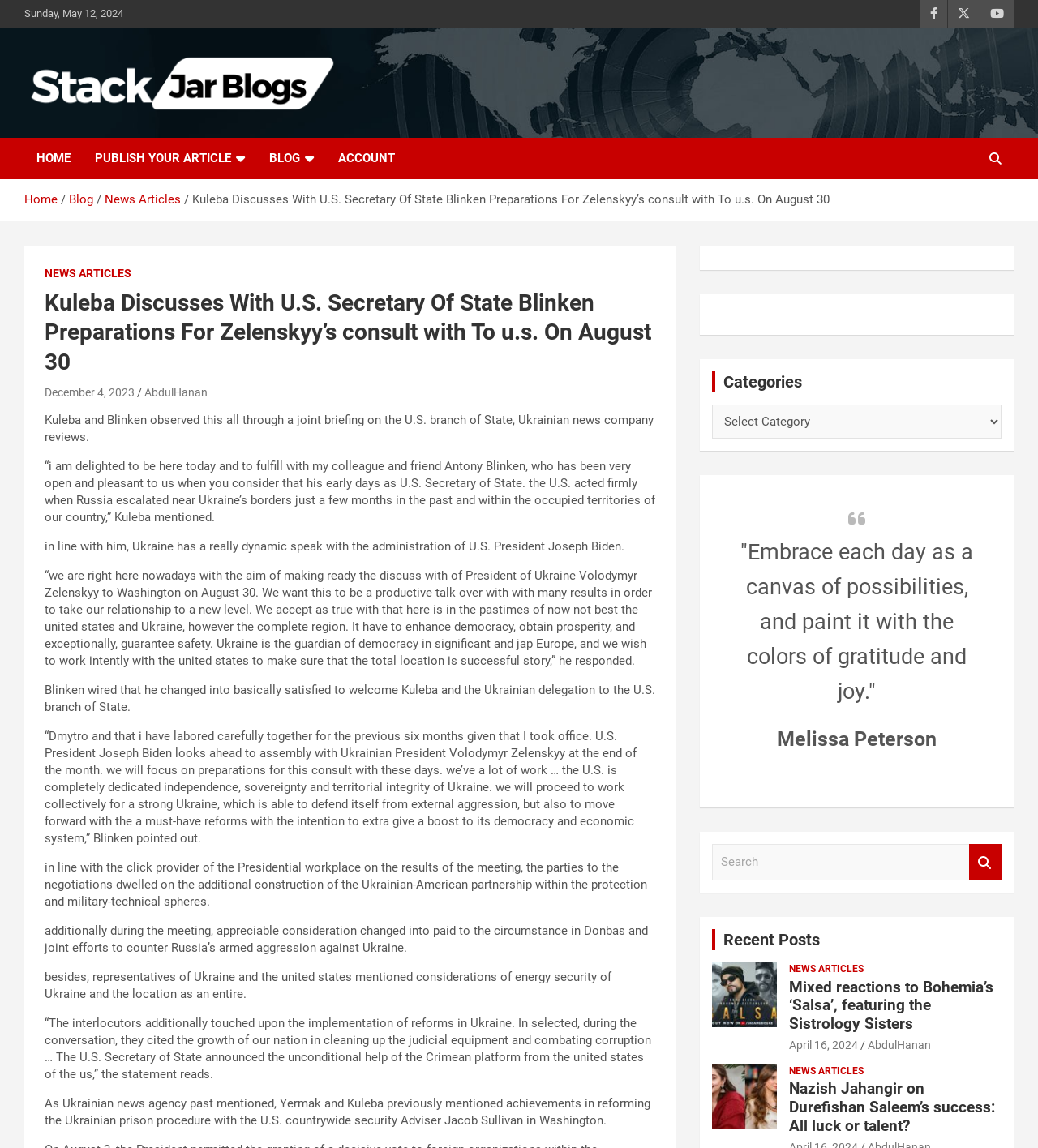Examine the image carefully and respond to the question with a detailed answer: 
What is the purpose of the meeting between Kuleba and Blinken?

I found that the purpose of the meeting between Kuleba and Blinken is to prepare for Zelenskyy's visit to the U.S., as indicated by the StaticText element with bounding box coordinates [0.043, 0.495, 0.628, 0.582].